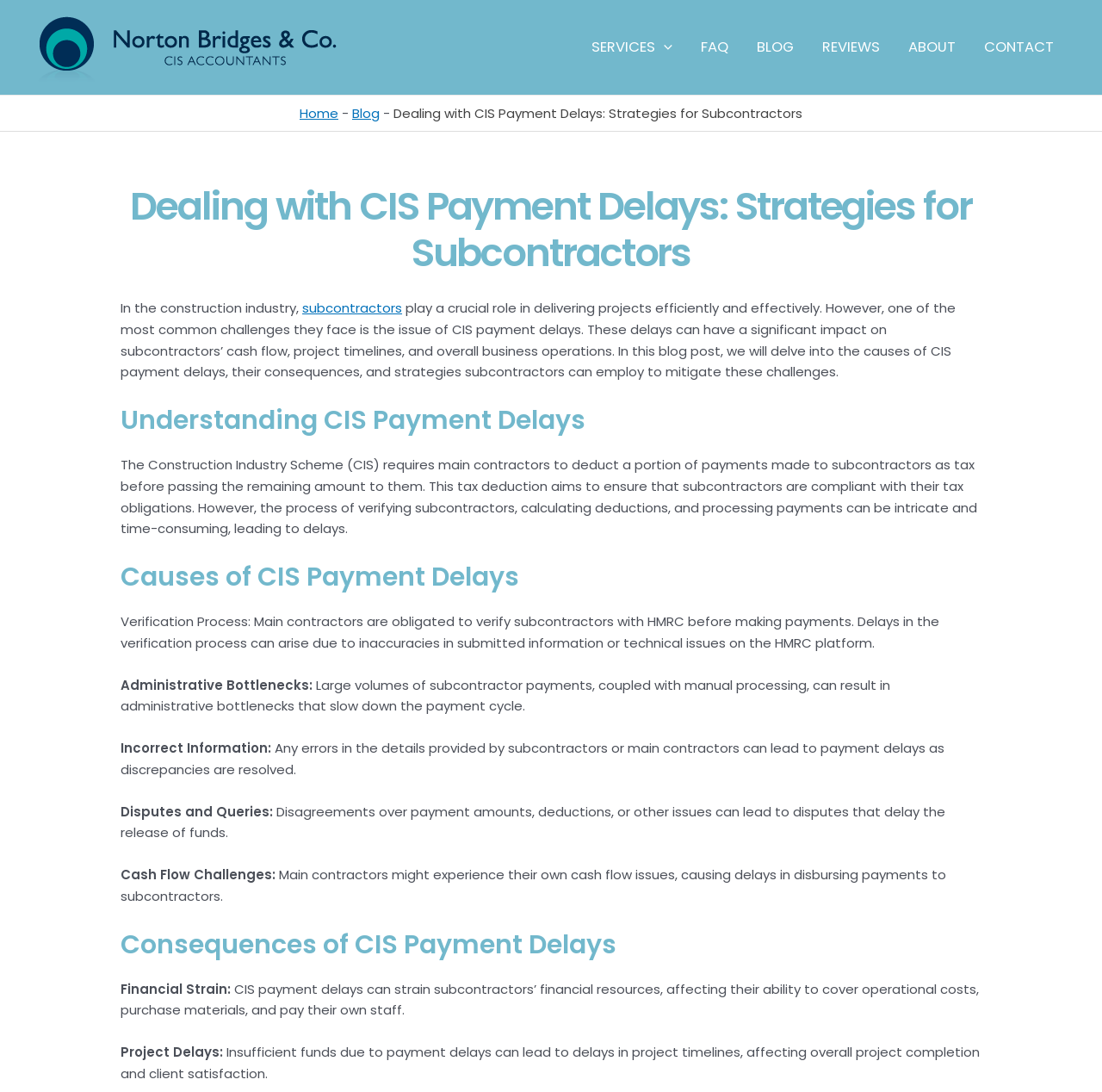Find the bounding box coordinates of the area that needs to be clicked in order to achieve the following instruction: "Navigate to the 'BLOG' section". The coordinates should be specified as four float numbers between 0 and 1, i.e., [left, top, right, bottom].

[0.673, 0.016, 0.733, 0.071]